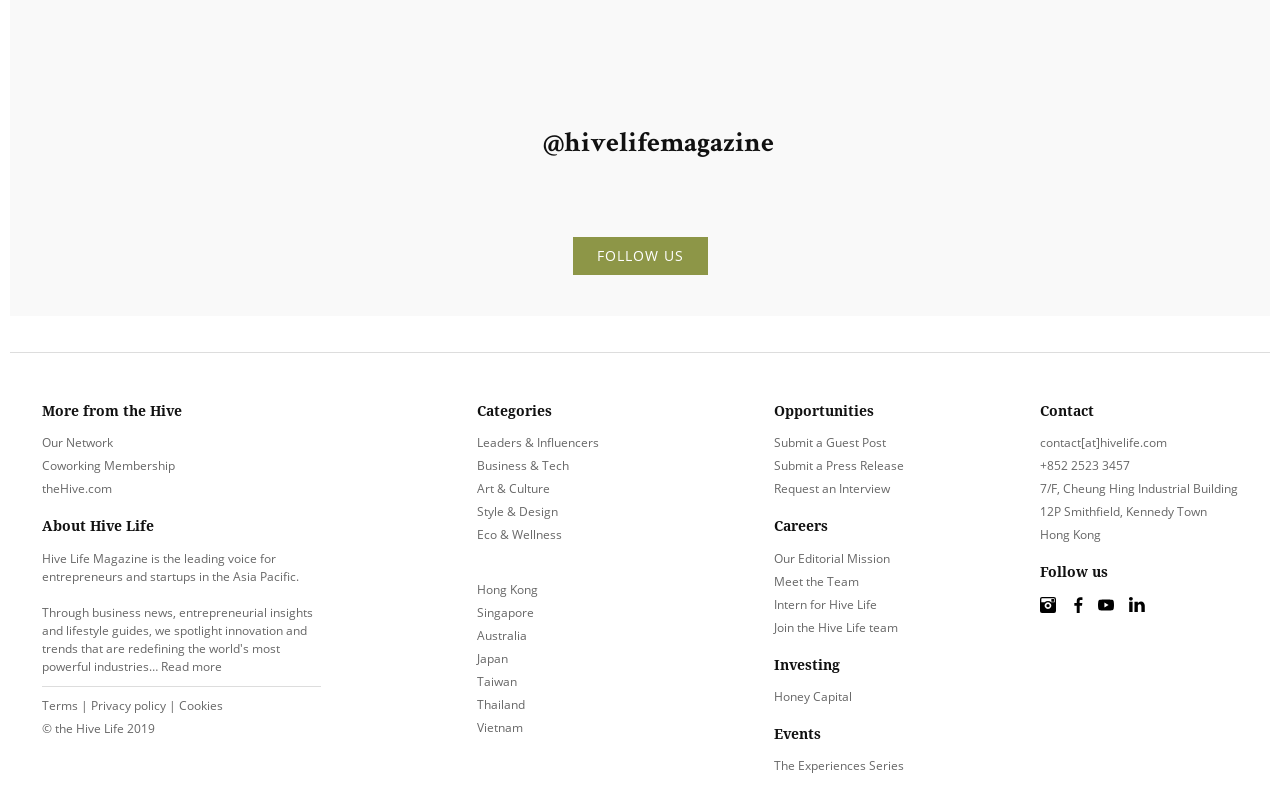Highlight the bounding box coordinates of the region I should click on to meet the following instruction: "Explore categories".

[0.372, 0.51, 0.468, 0.529]